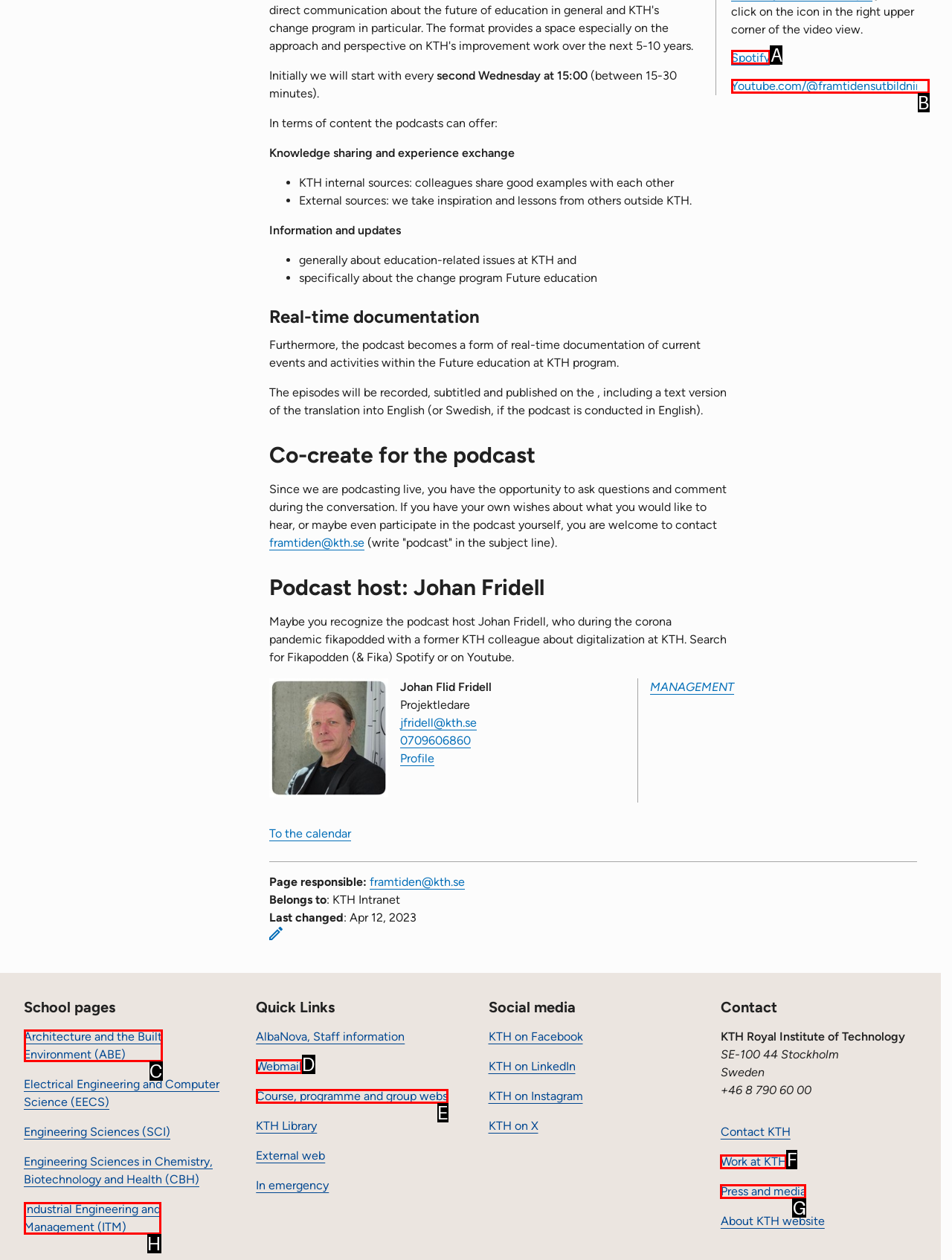Tell me which one HTML element I should click to complete the following task: Click on the 'Spotify' link Answer with the option's letter from the given choices directly.

A